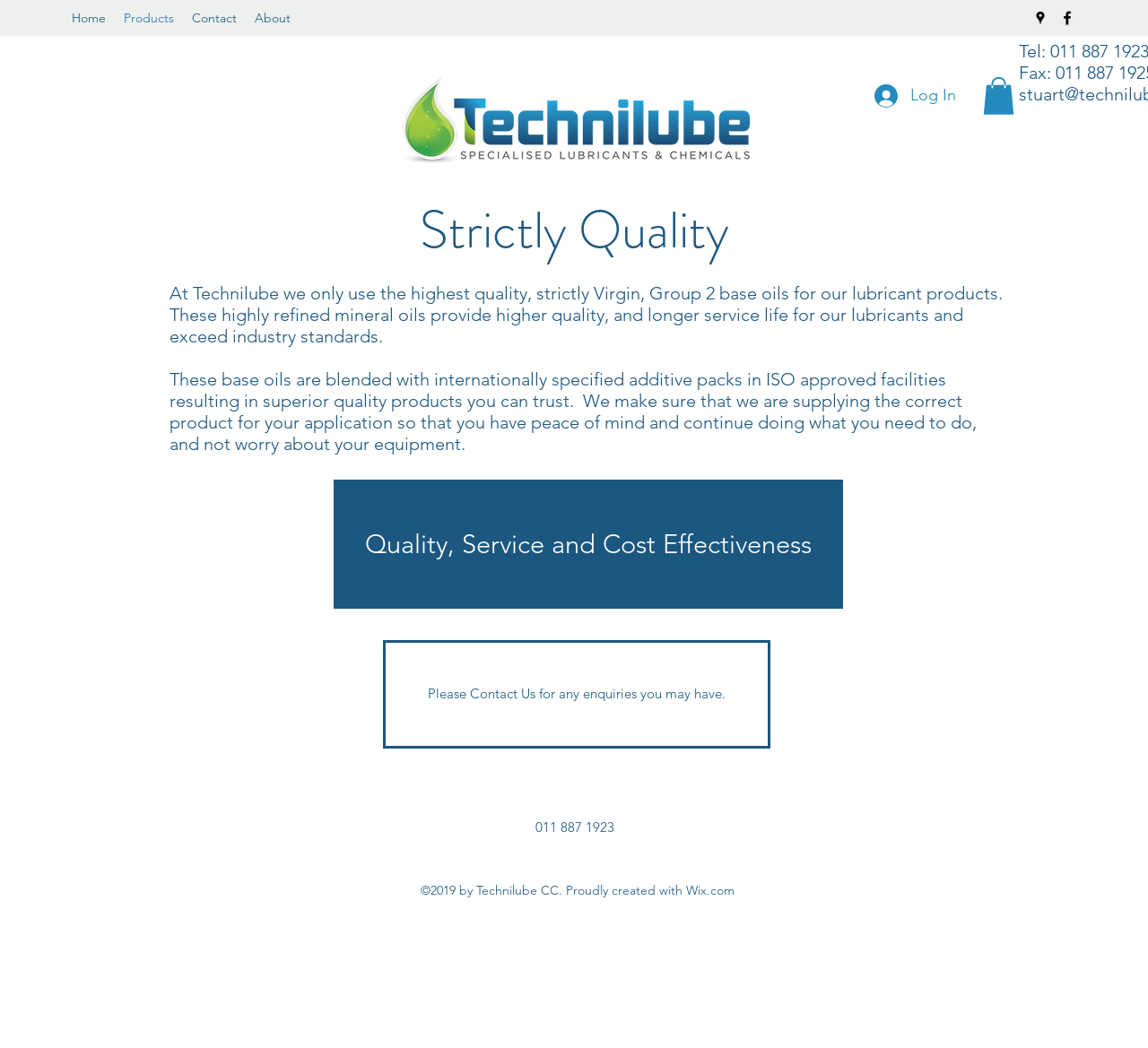Find the bounding box of the element with the following description: "Log In". The coordinates must be four float numbers between 0 and 1, formatted as [left, top, right, bottom].

[0.751, 0.073, 0.844, 0.11]